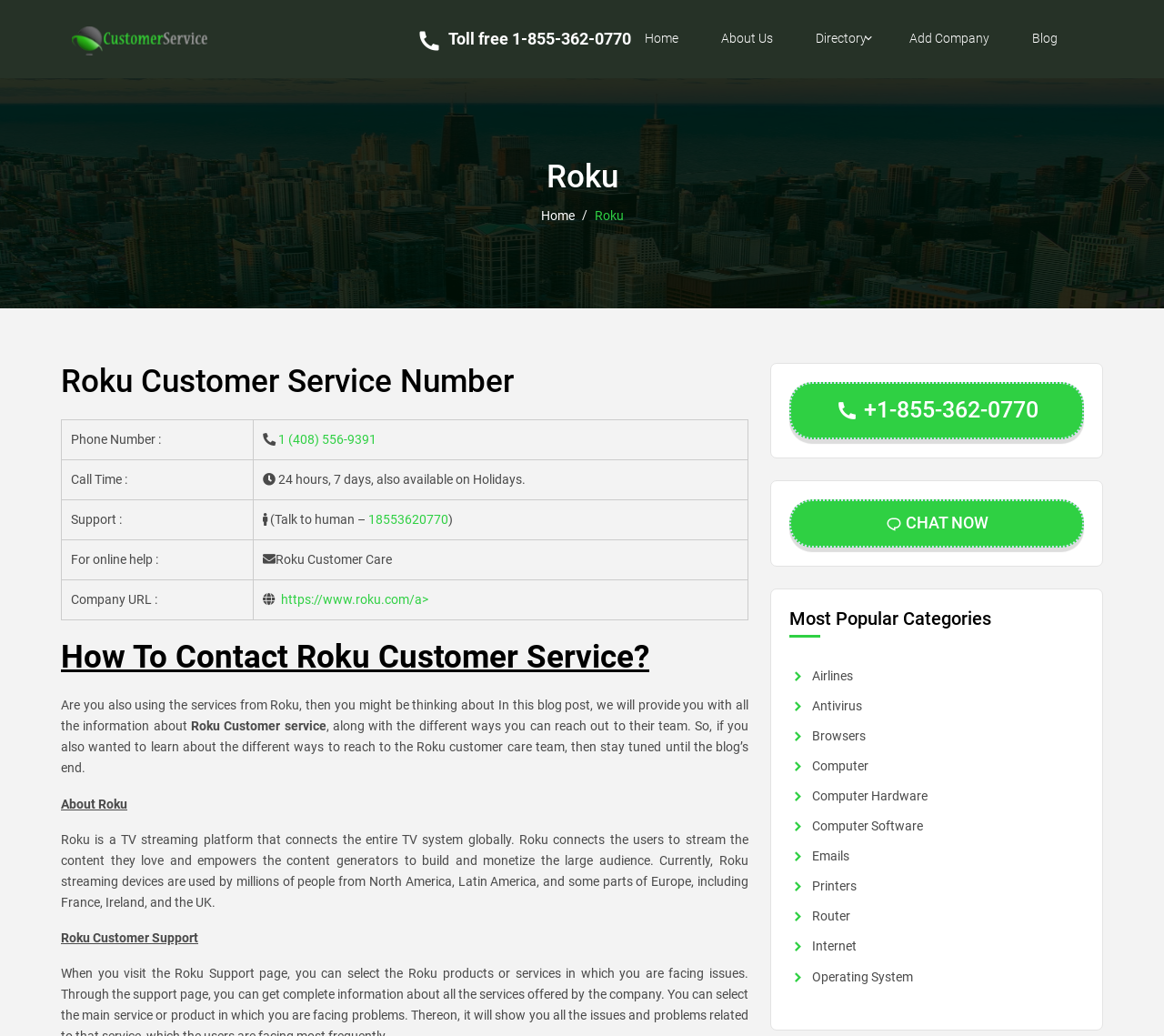Generate a detailed explanation of the webpage's features and information.

This webpage is about Roku customer service, providing information on how to contact Roku and resolve technical issues. At the top left corner, there is a logo and a toll-free phone number, 1-855-362-0770. The top navigation bar has links to "Home", "About Us", "Directory", and other categories.

Below the navigation bar, there is a large image that spans the entire width of the page. Following the image, there is a heading "Roku" and a breadcrumb navigation with a link to "Home" and the current page, "Roku".

The main content of the page is divided into sections. The first section has a heading "Roku Customer Service Number" and a table with contact information, including phone numbers, call time, and support details. There is also a link to Roku's customer care team and their company URL.

The next section has a heading "How To Contact Roku Customer Service?" and a block of text that explains the purpose of the page, which is to provide information on how to contact Roku customer service. This section also has a subheading "About Roku" that describes Roku as a TV streaming platform that connects users to stream content they love.

Further down the page, there is a section with a heading "Roku Customer Support" and two links to contact Roku customer service, one with a phone number and another with a "CHAT NOW" button. Below this section, there is a heading "Most Popular Categories" with links to various categories, including "Airlines", "Antivirus", "Browsers", and others.

Throughout the page, there are multiple links to contact Roku customer service, including phone numbers and a chat option, making it easy for users to get help with their Roku-related issues.